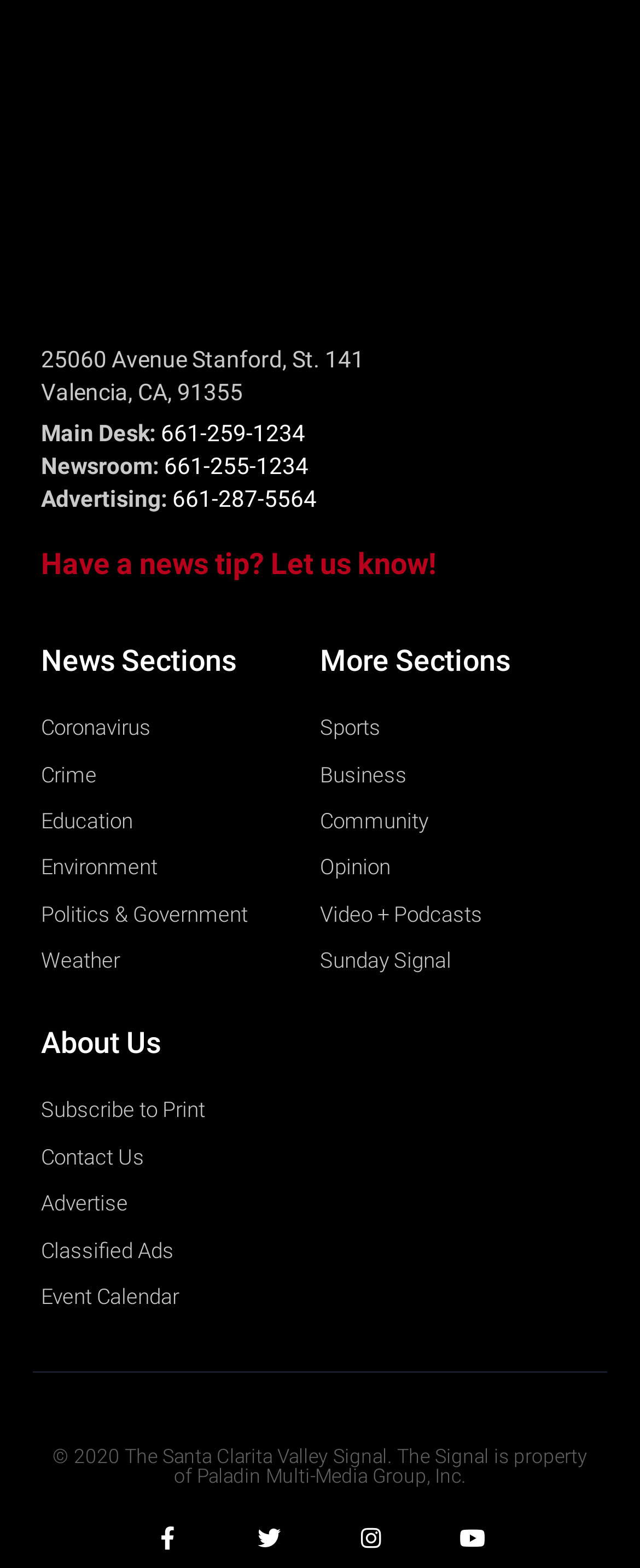Please answer the following question using a single word or phrase: 
What is the address of the main desk?

25060 Avenue Stanford, St. 141